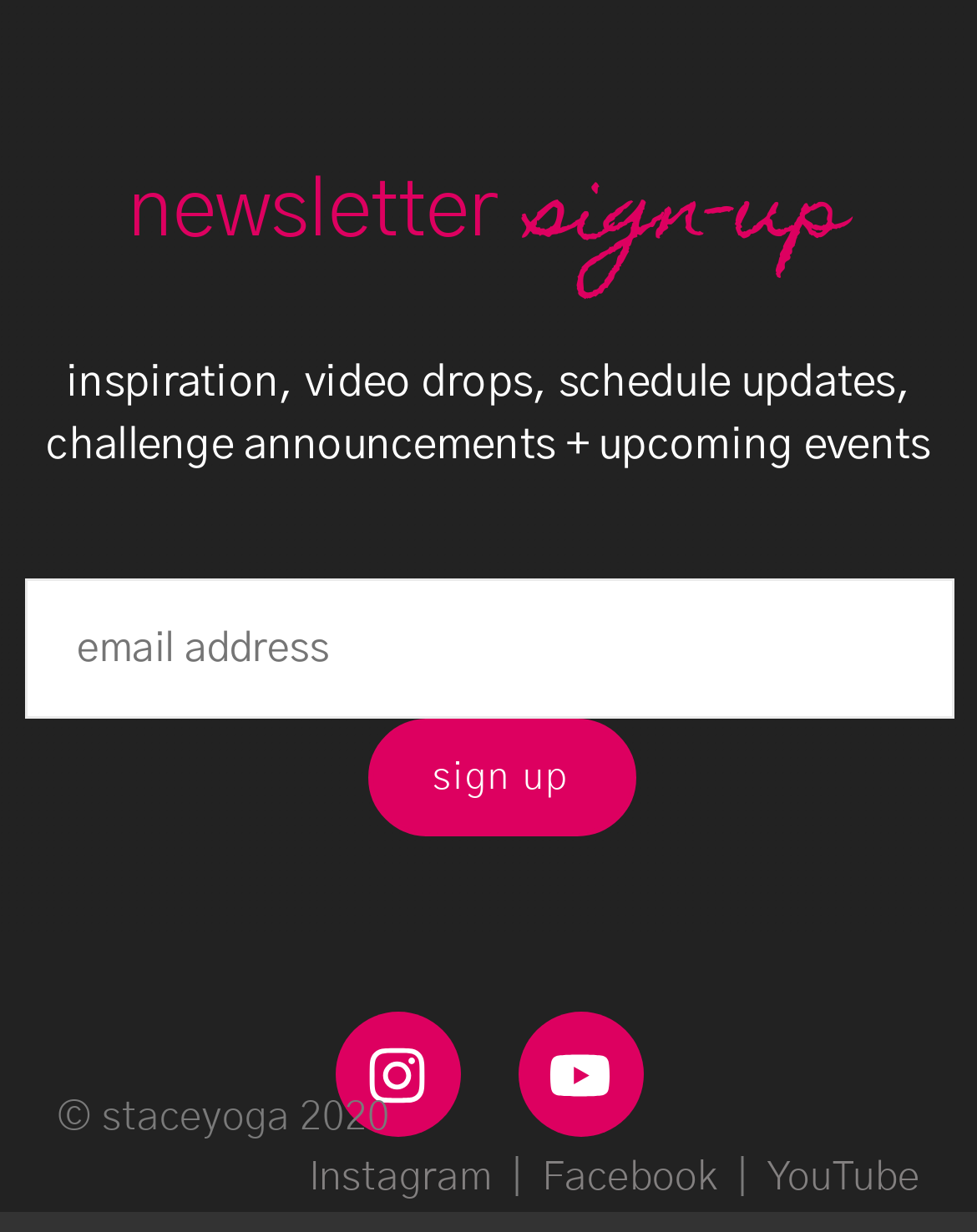What type of content is the website related to?
Using the screenshot, give a one-word or short phrase answer.

Yoga